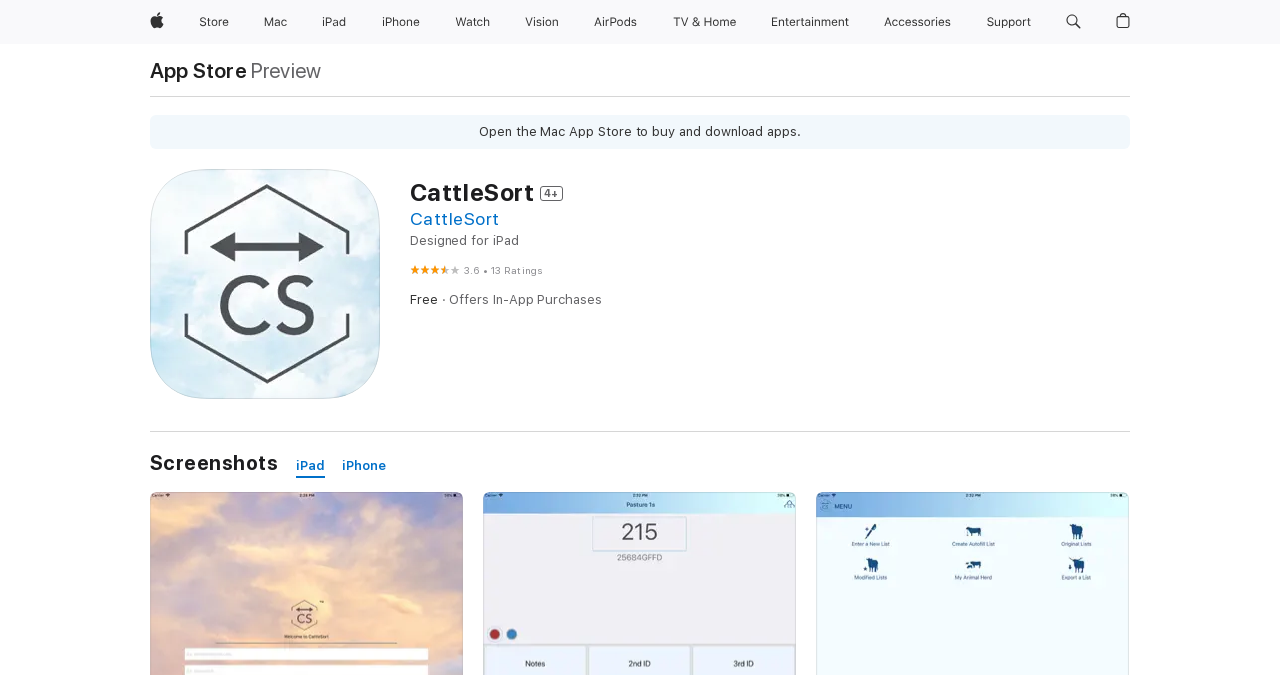Locate the bounding box coordinates of the item that should be clicked to fulfill the instruction: "Click Apple".

[0.111, 0.0, 0.134, 0.065]